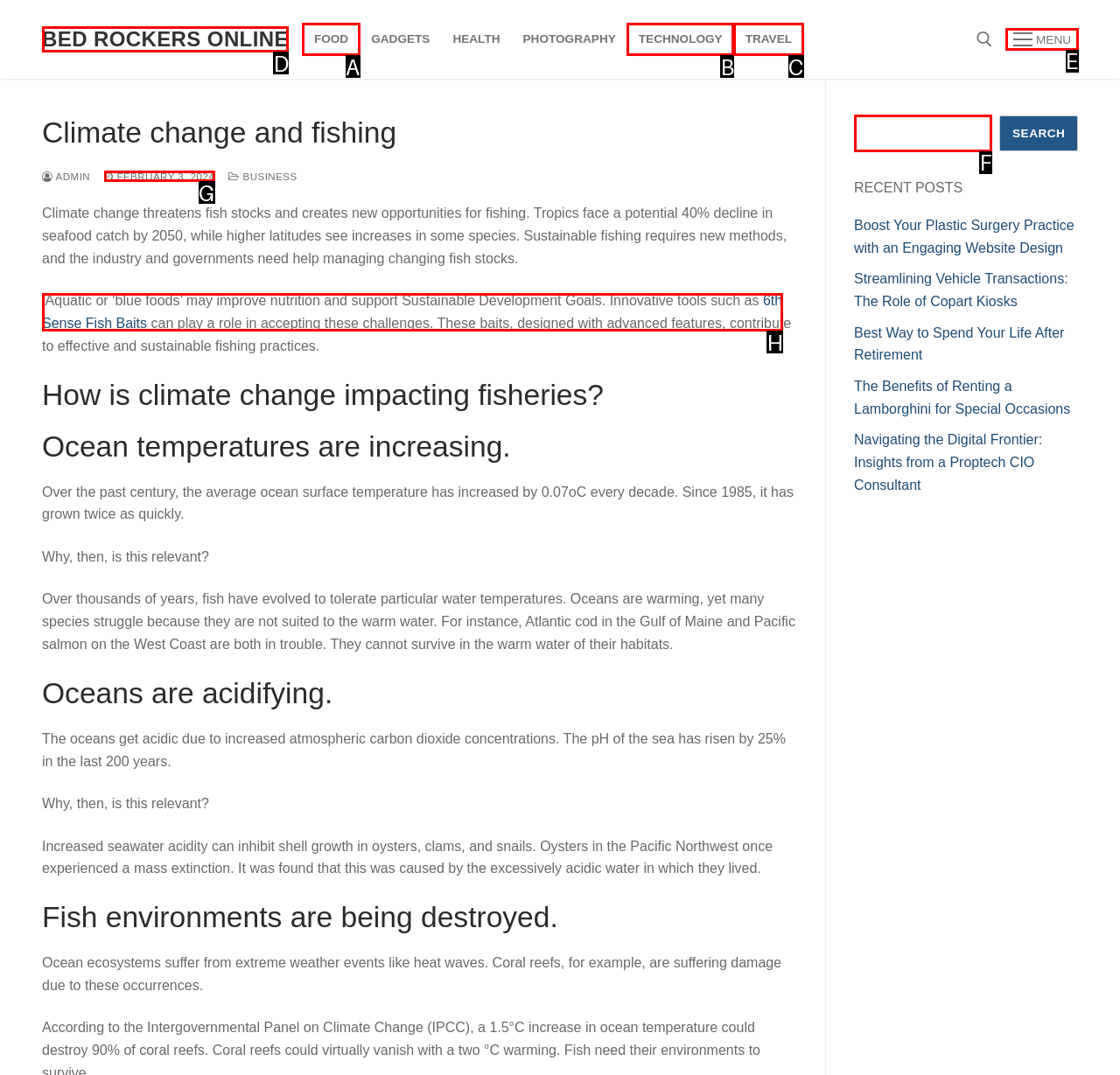Please indicate which option's letter corresponds to the task: Read about 6th Sense Fish Baits by examining the highlighted elements in the screenshot.

H